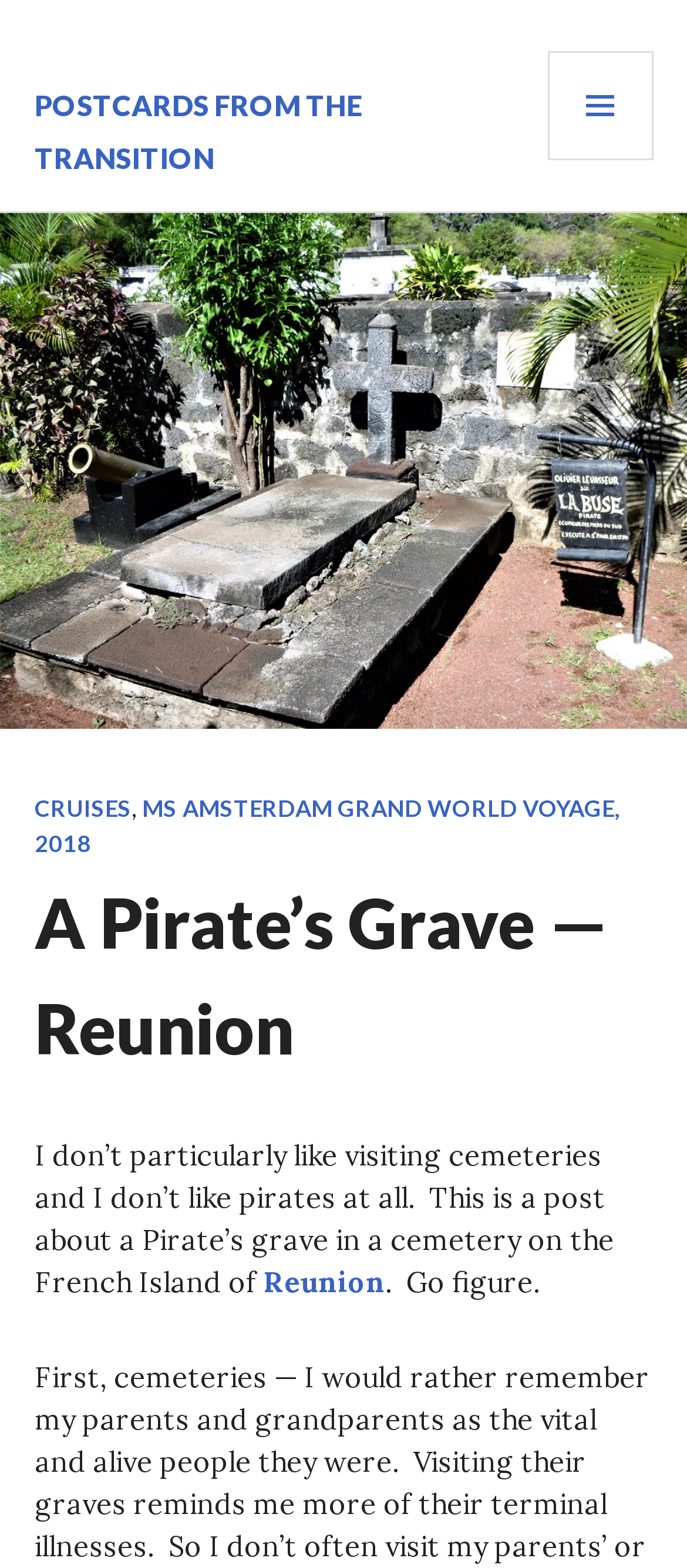What is the author's tone in the post?
Based on the image, please offer an in-depth response to the question.

The author mentions 'Go figure' at the end of the post, which is a casual and humorous way to end a sentence, indicating that the author's tone in the post is humorous.